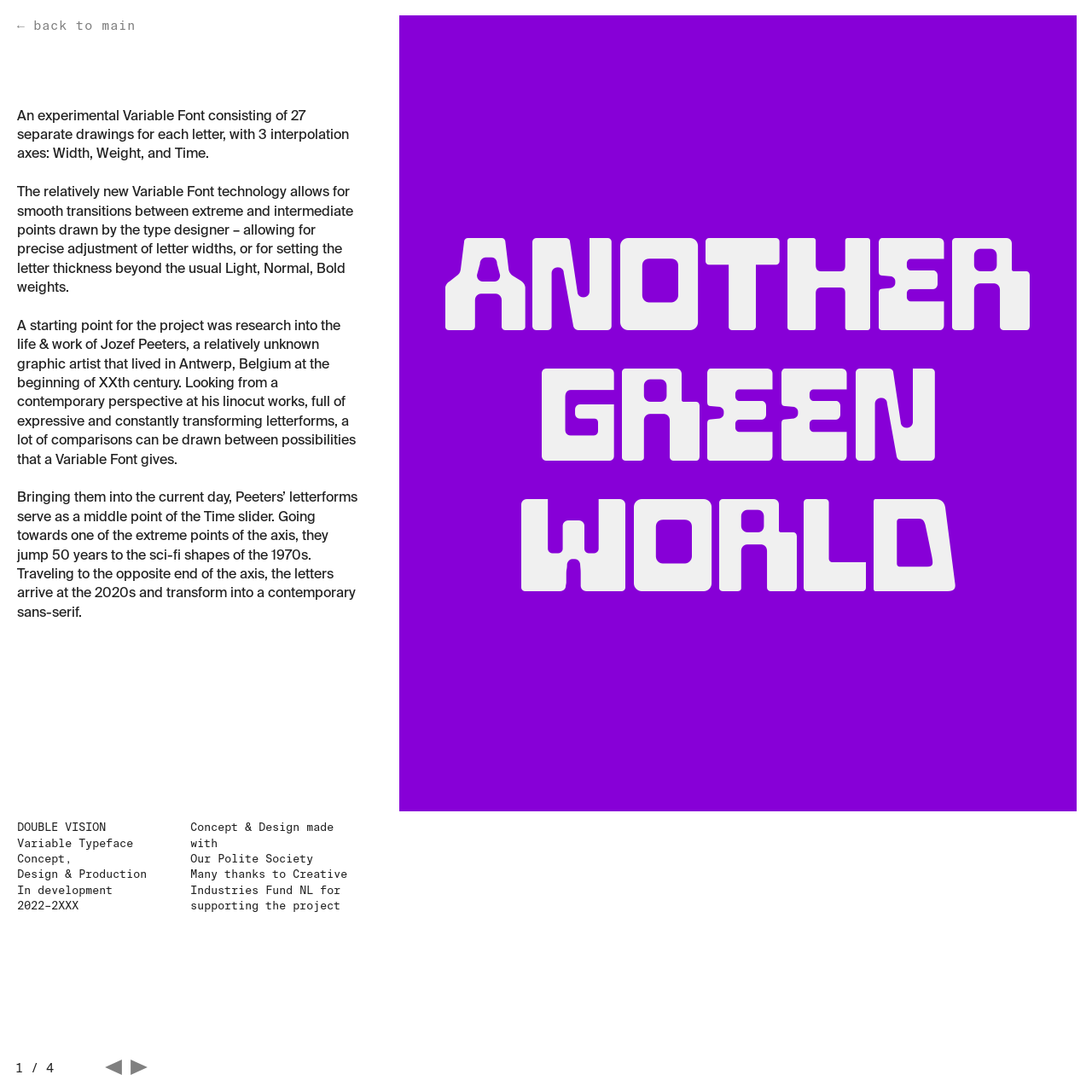What is the inspiration for the project?
Please give a detailed and thorough answer to the question, covering all relevant points.

The inspiration for the project is mentioned in the StaticText element with the text 'A starting point for the project was research into the life & work of Jozef Peeters...' at coordinates [0.016, 0.29, 0.326, 0.429]. This suggests that the project was inspired by Jozef Peeters' work.